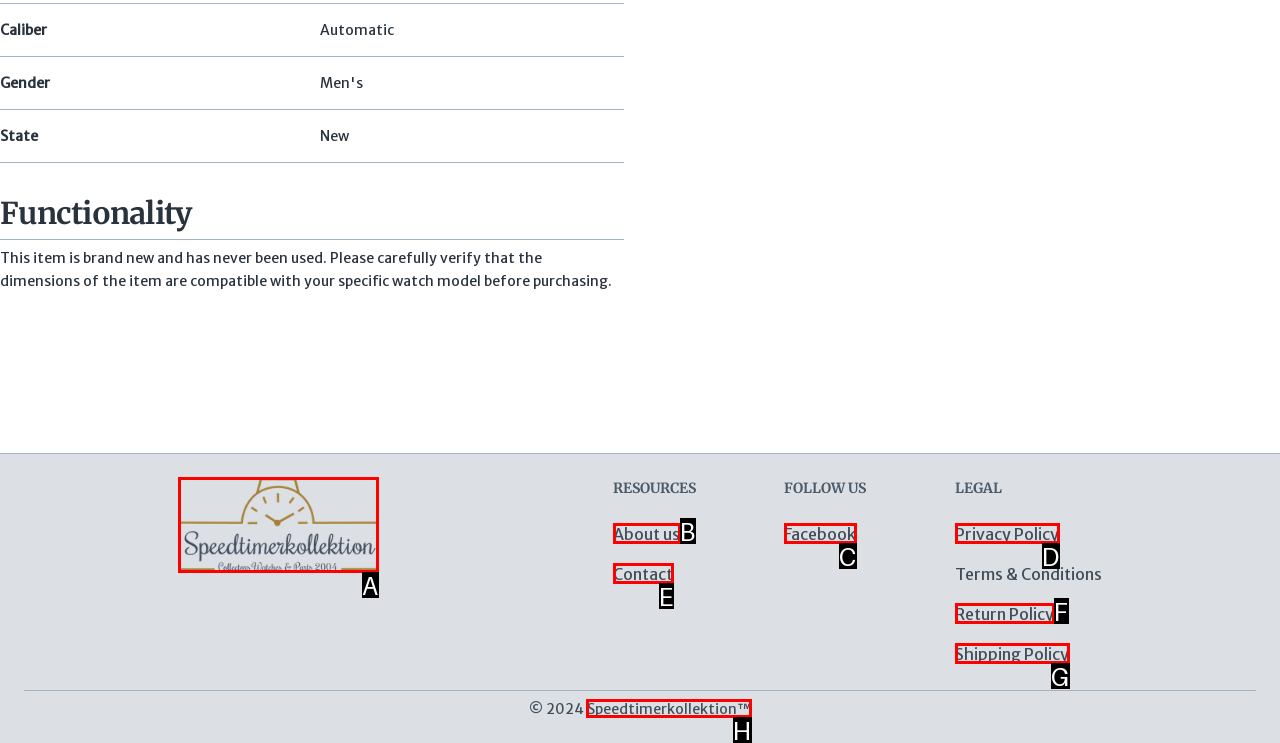Select the appropriate HTML element that needs to be clicked to finish the task: Click the 'Speedtimerkollektion' link
Reply with the letter of the chosen option.

H